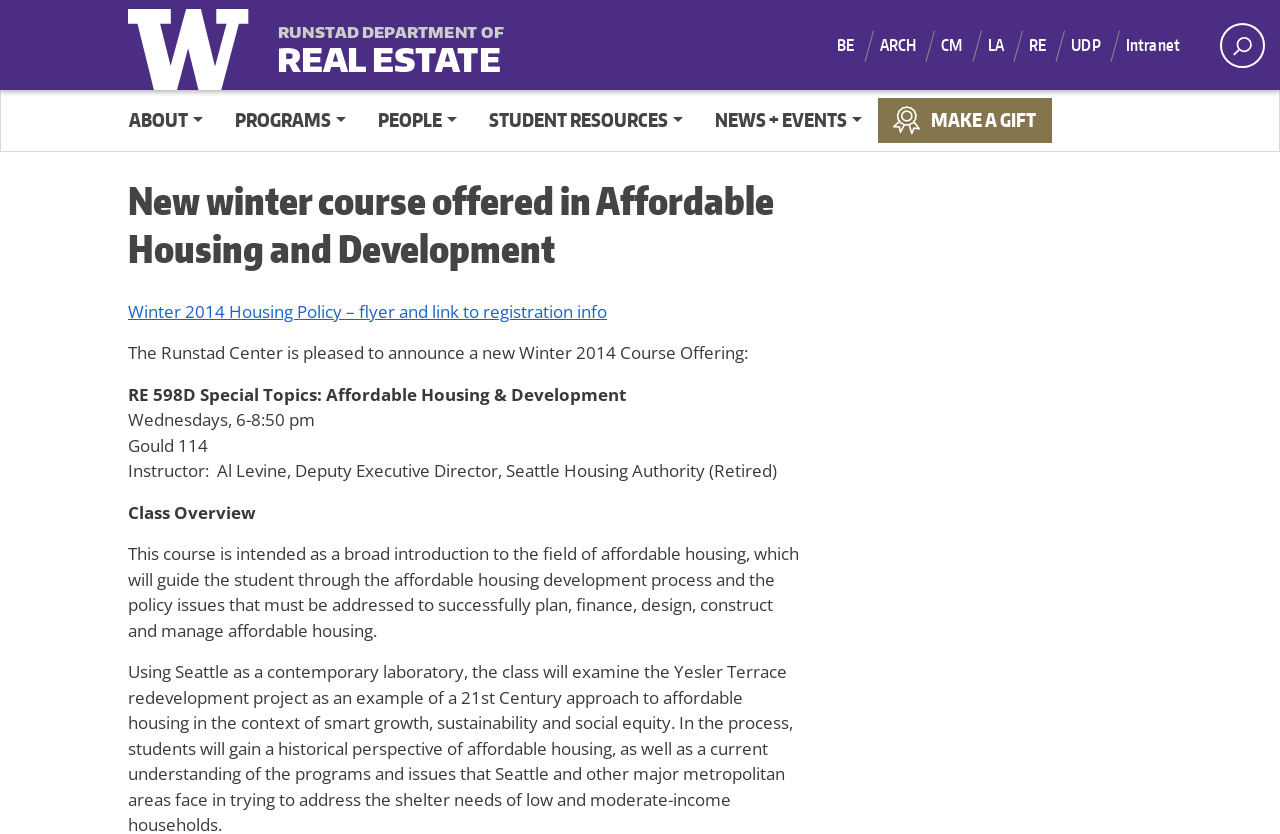Determine which piece of text is the heading of the webpage and provide it.

New winter course offered in Affordable Housing and Development